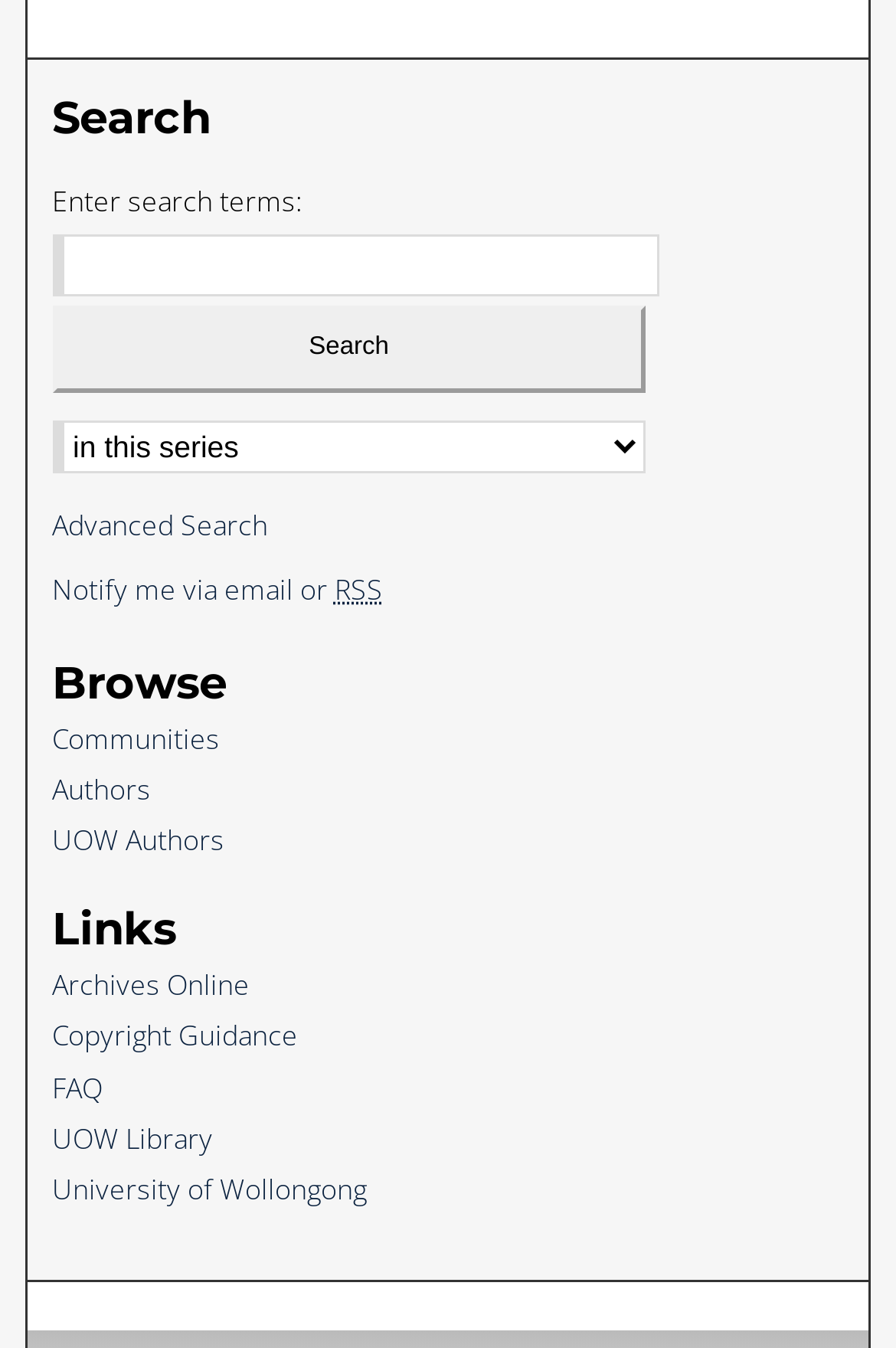How many options are available in the combobox?
Could you answer the question in a detailed manner, providing as much information as possible?

The combobox is labeled 'Select context to search:' and allows users to select a specific context for their search. However, the number of options available in the combobox is not specified on the current webpage.